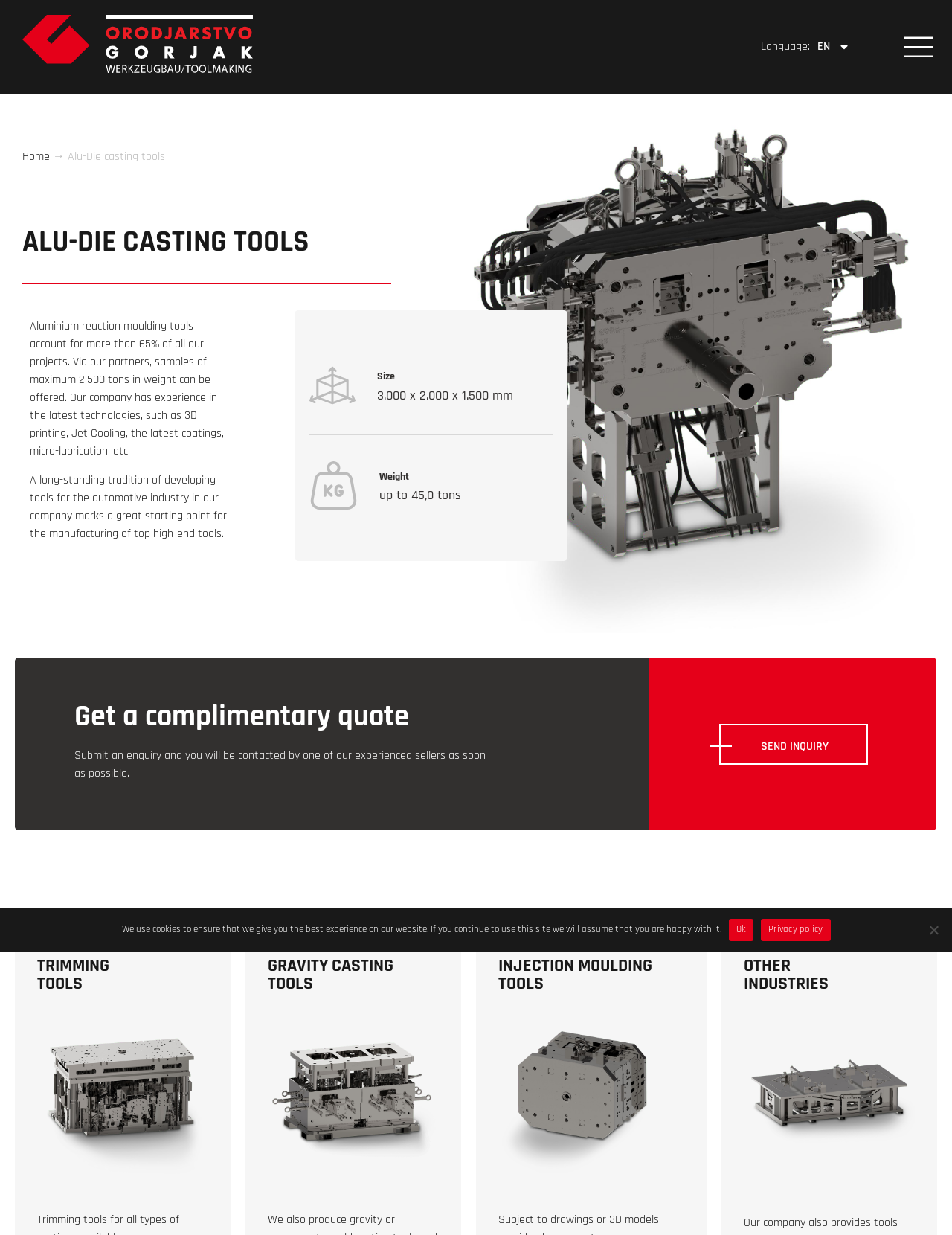What is the size of the tool mentioned?
Based on the visual information, provide a detailed and comprehensive answer.

In the section with the heading 'Size', I found a static text element describing the size of a tool as '3,000 x 2,000 x 1,500 mm'. This suggests that the company provides tools with specific dimensions.